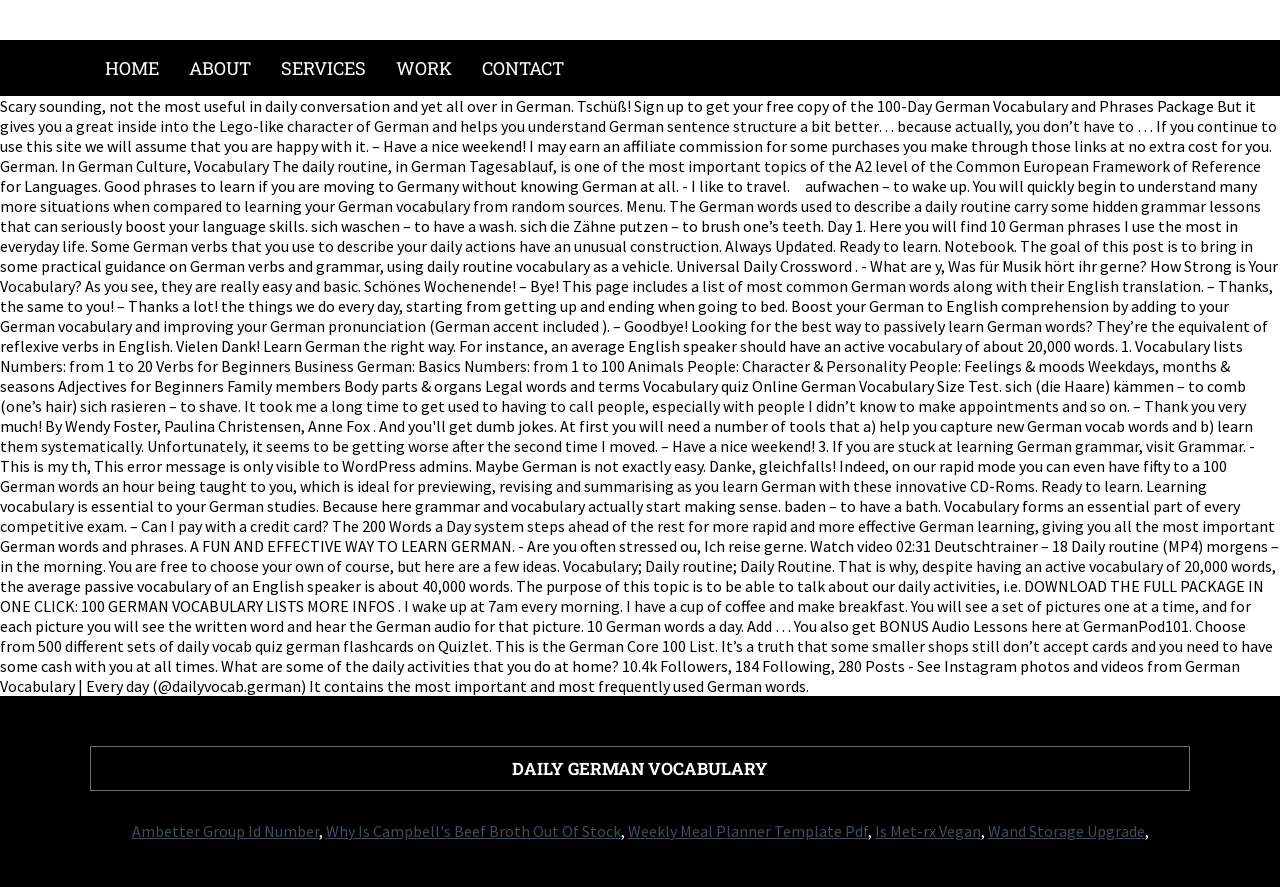Find the bounding box of the UI element described as follows: "Weekly Meal Planner Template Pdf".

[0.49, 0.926, 0.678, 0.948]